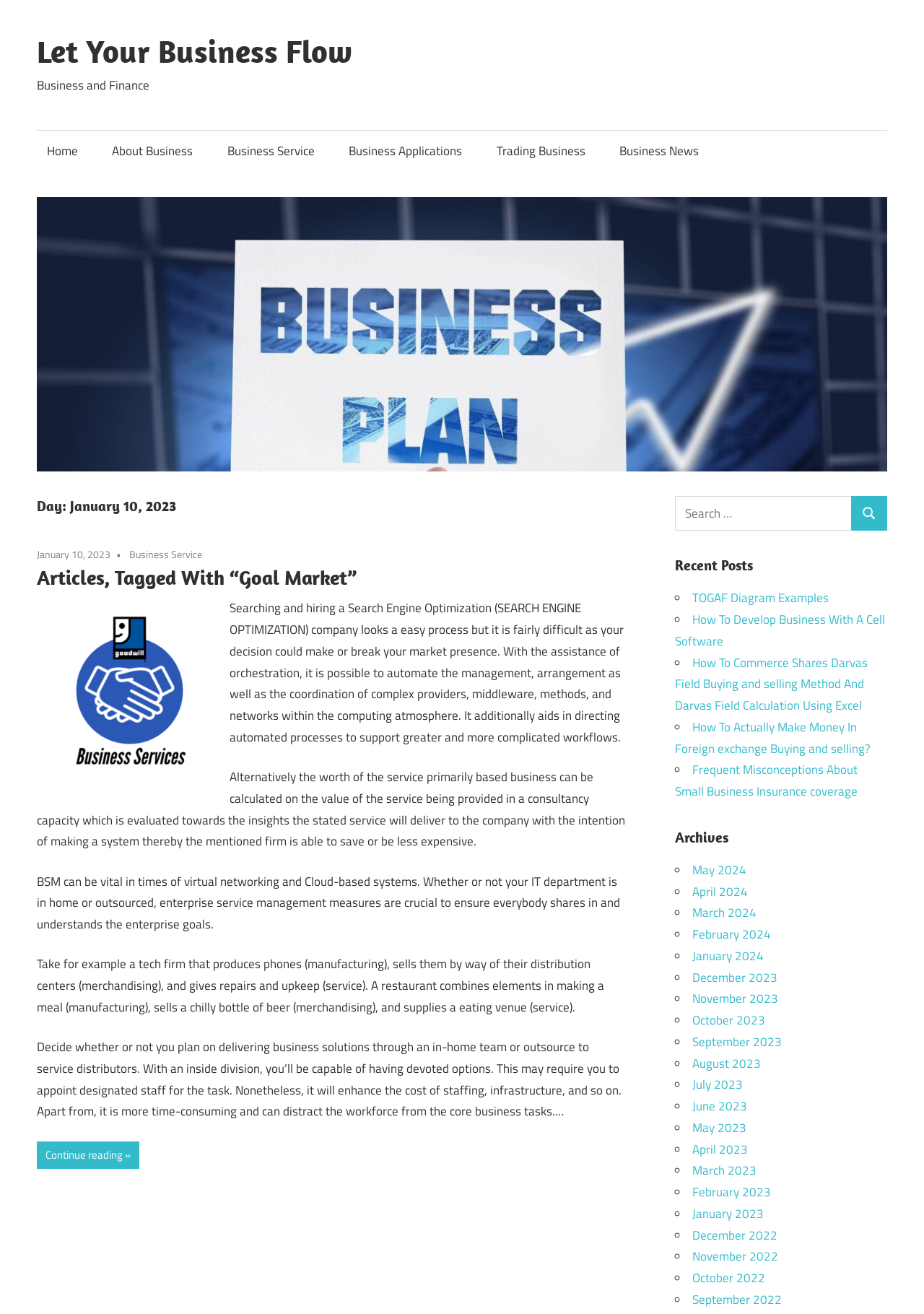Identify the bounding box coordinates for the element that needs to be clicked to fulfill this instruction: "Search for something". Provide the coordinates in the format of four float numbers between 0 and 1: [left, top, right, bottom].

[0.73, 0.377, 0.922, 0.404]